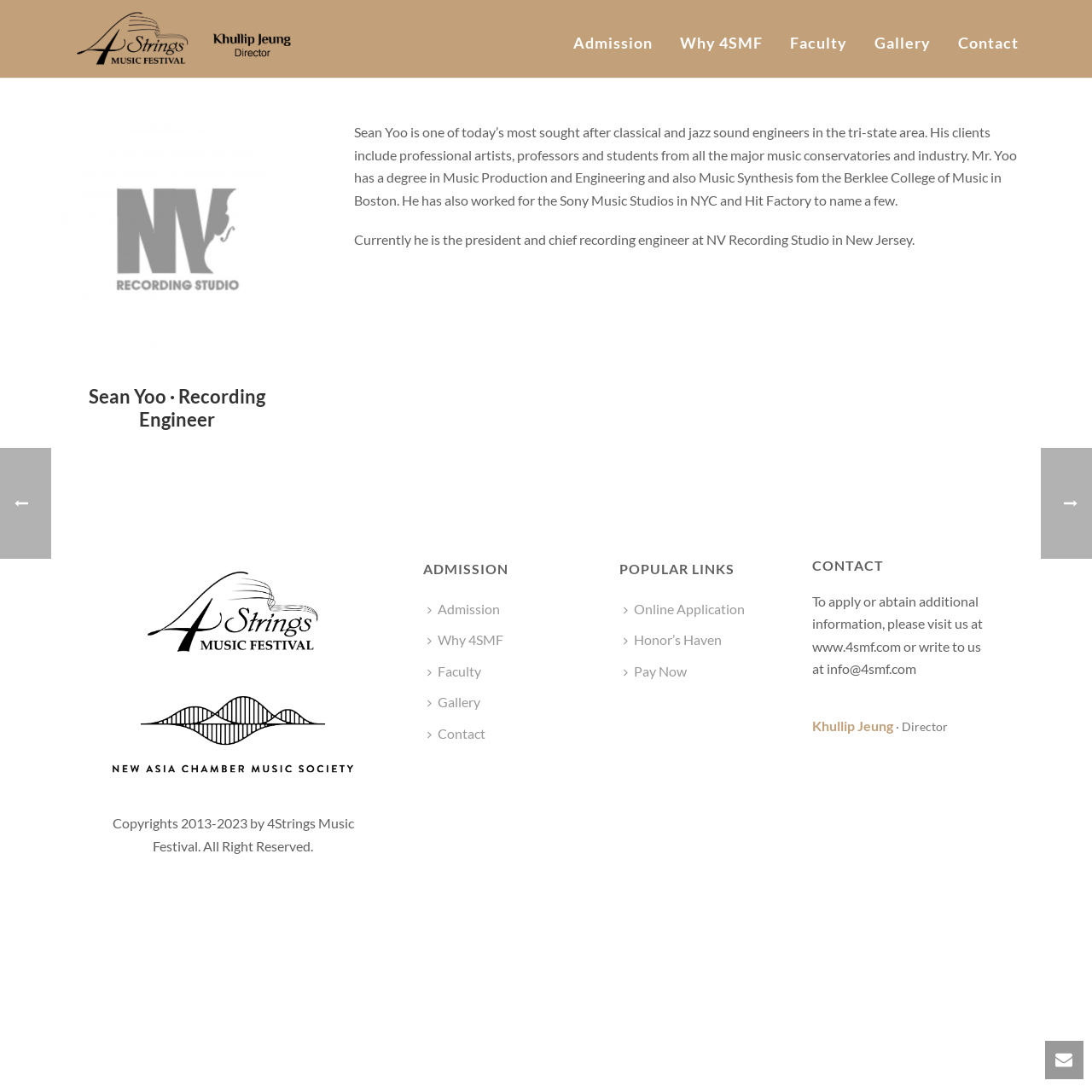Please pinpoint the bounding box coordinates for the region I should click to adhere to this instruction: "View Gallery".

[0.788, 0.0, 0.865, 0.07]